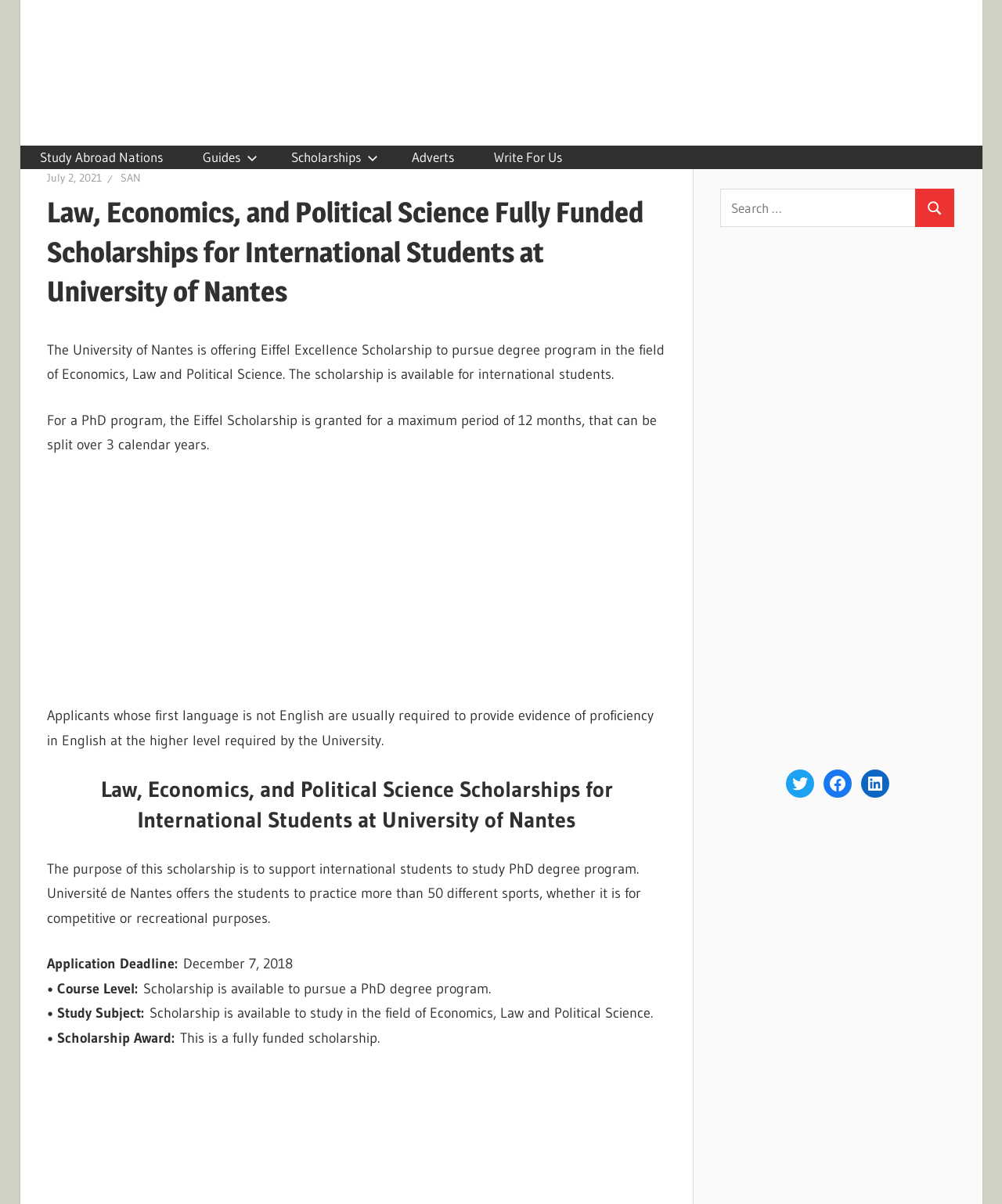What is the deadline for the scholarship application?
Based on the content of the image, thoroughly explain and answer the question.

I found the answer by reading the paragraph that starts with 'Application Deadline:' and found the date 'December 7, 2018' mentioned below it.